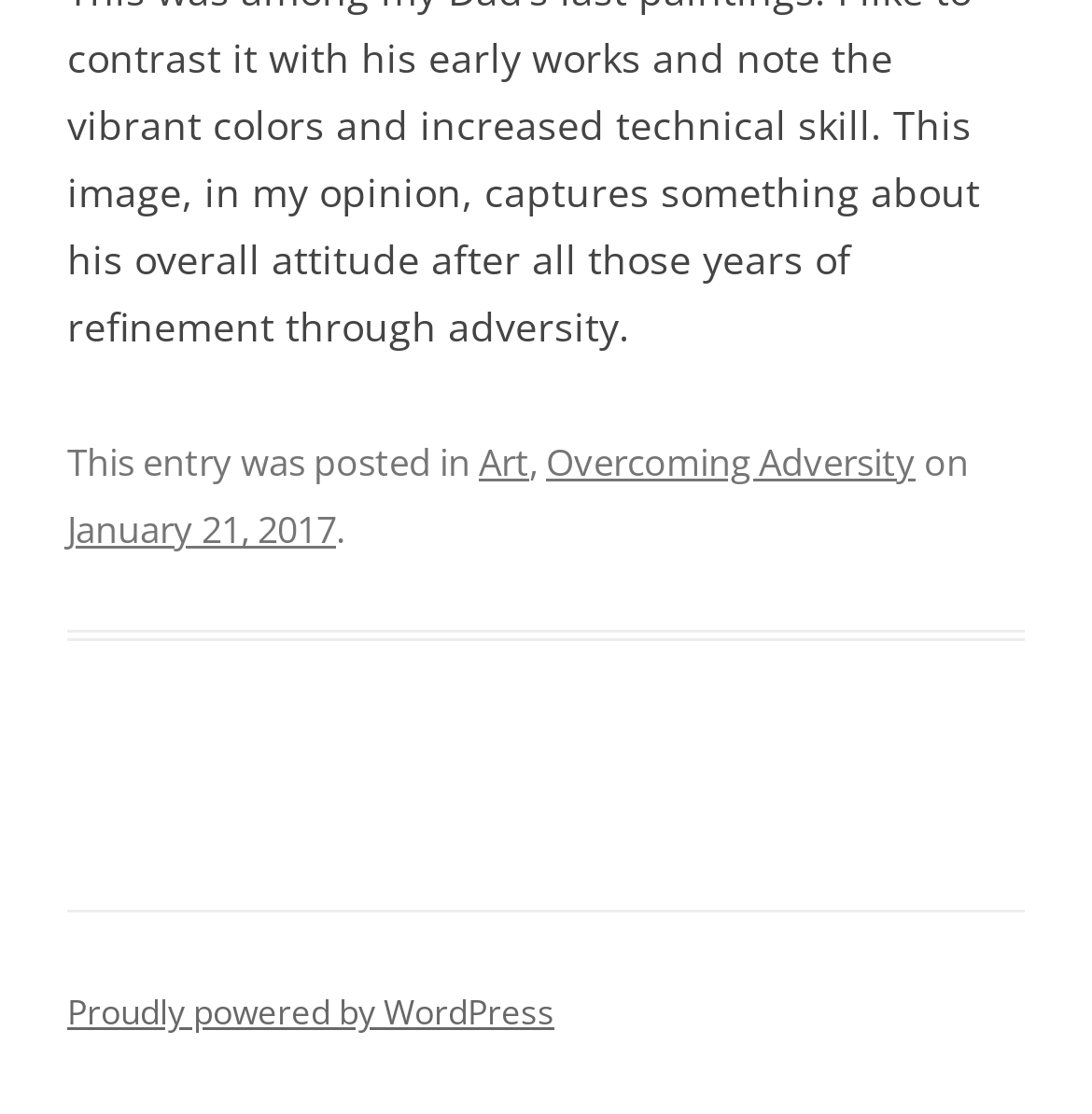Can you give a comprehensive explanation to the question given the content of the image?
What is the category of the post?

The category of the post can be determined by looking at the text 'This entry was posted in' followed by a link 'Art', which suggests that the post belongs to the 'Art' category.